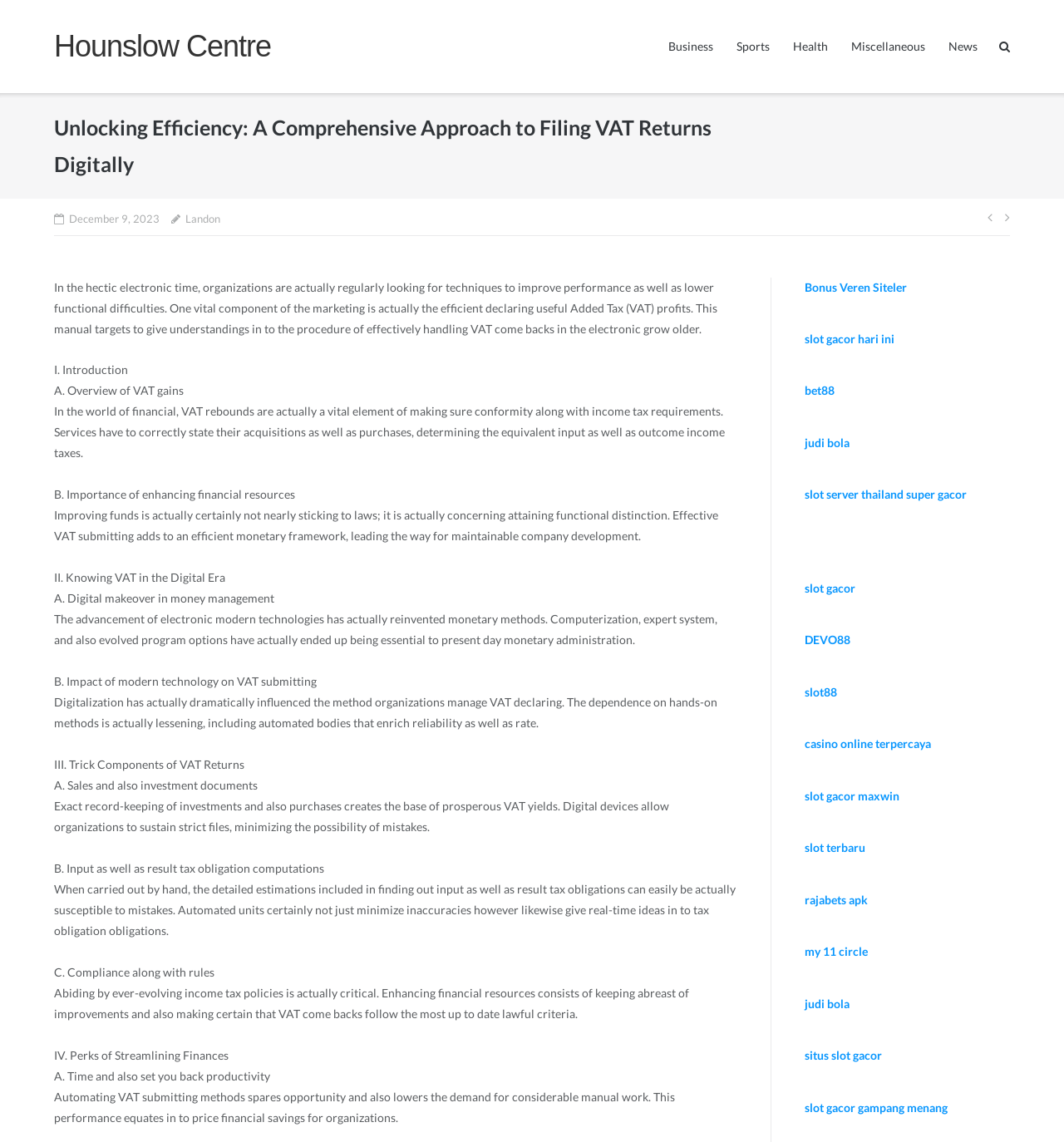Determine the bounding box for the HTML element described here: "Health". The coordinates should be given as [left, top, right, bottom] with each number being a float between 0 and 1.

[0.745, 0.0, 0.778, 0.082]